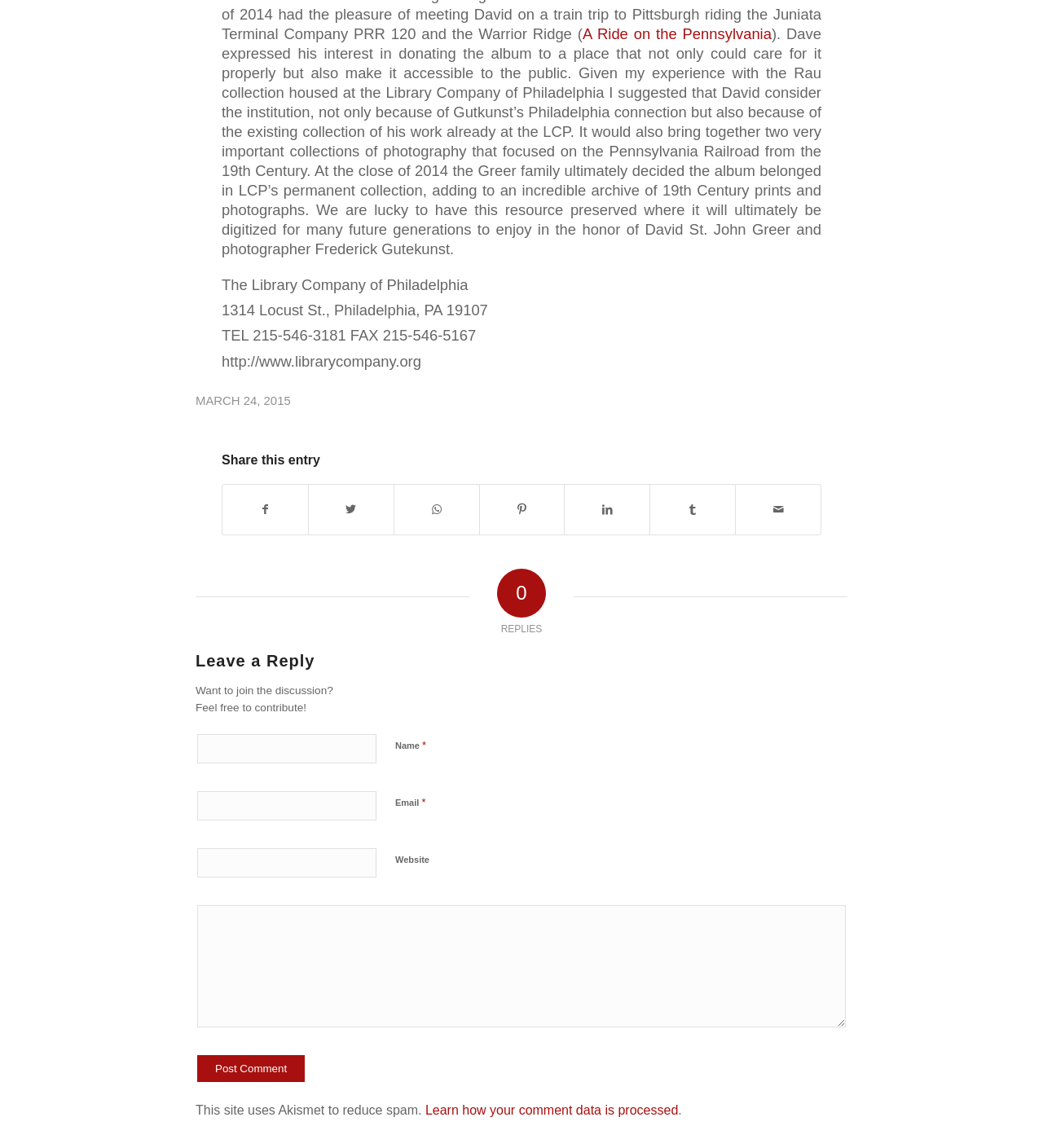Identify the bounding box coordinates of the specific part of the webpage to click to complete this instruction: "Click the link to share on Facebook".

[0.213, 0.422, 0.295, 0.466]